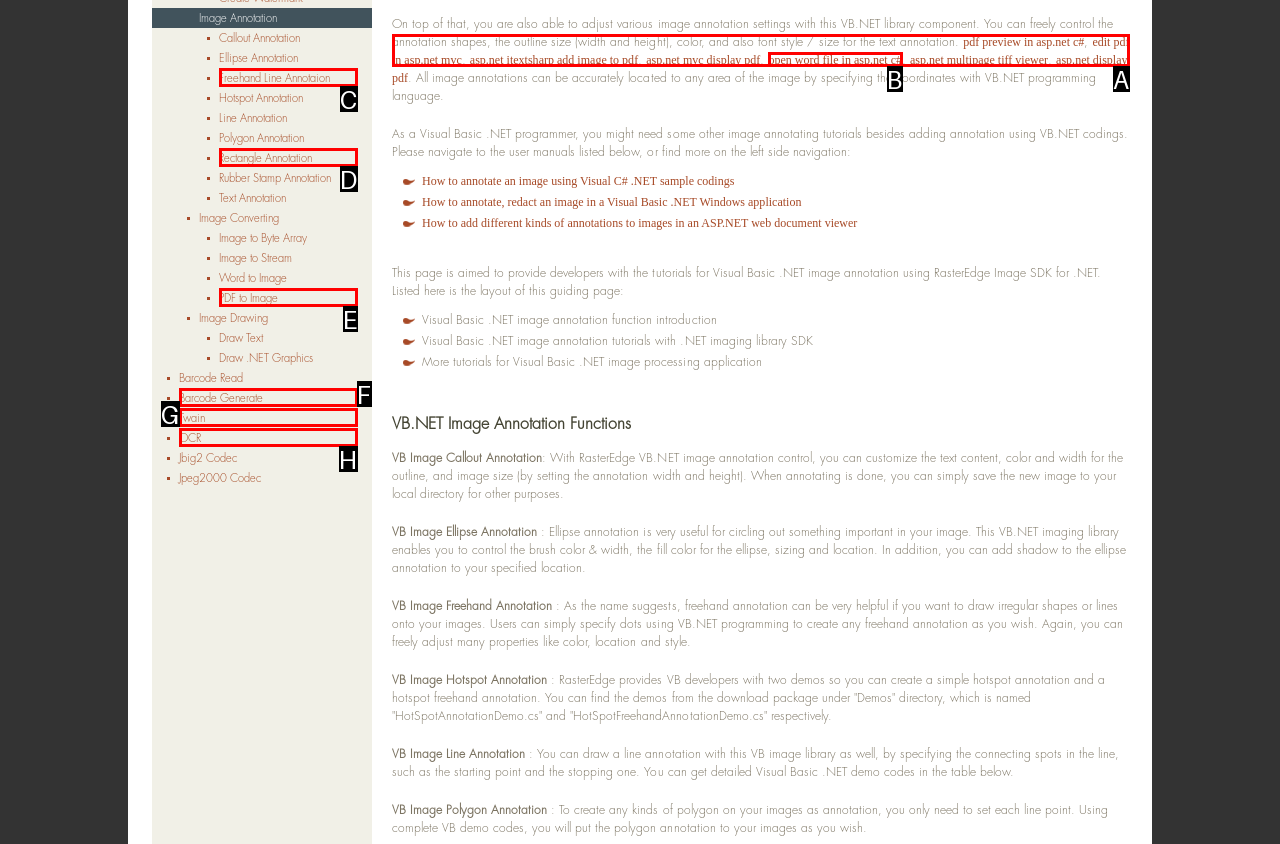Select the option that aligns with the description: OCR
Respond with the letter of the correct choice from the given options.

H